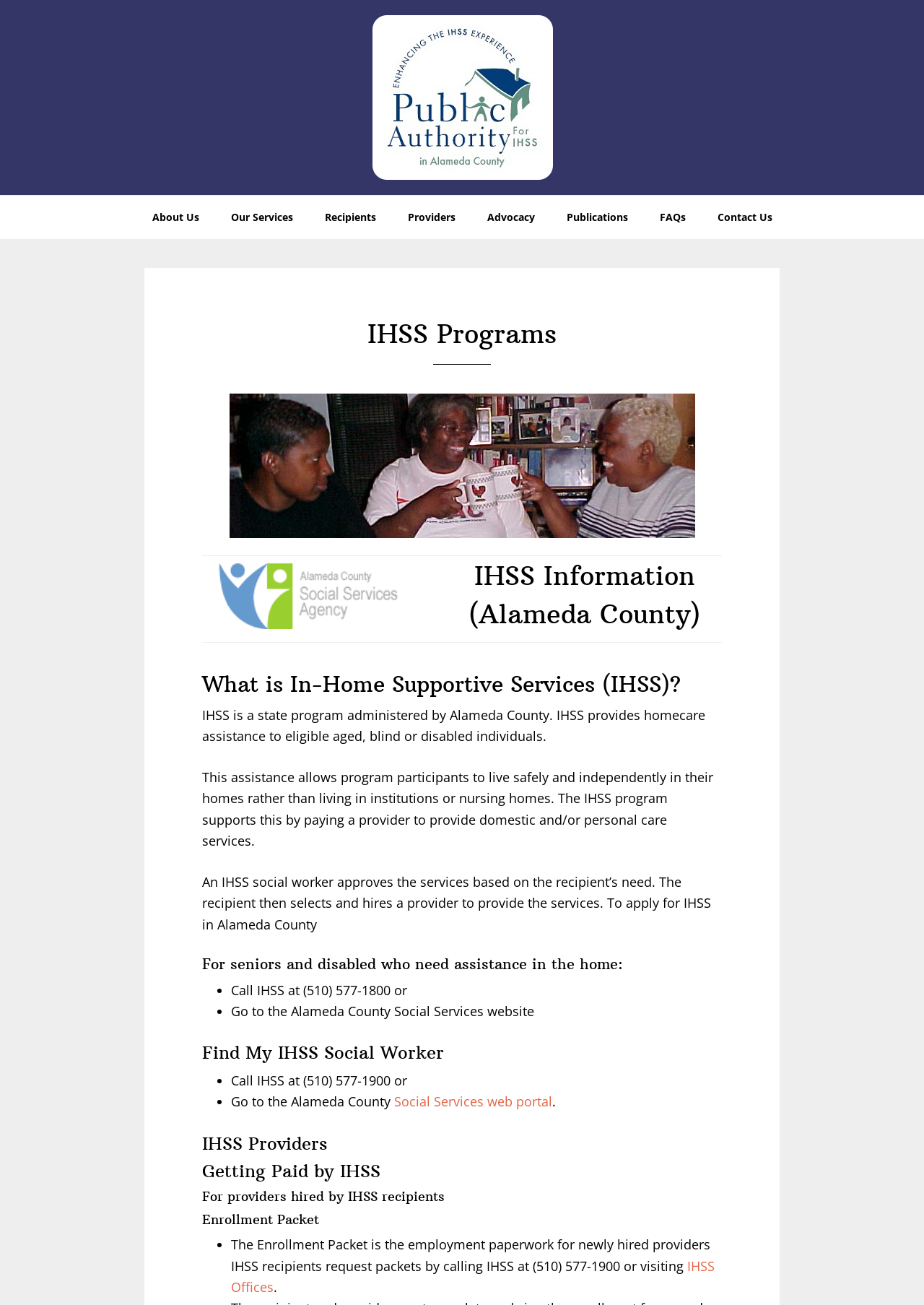Please provide the bounding box coordinates for the element that needs to be clicked to perform the instruction: "Click on 'Social Services web portal'". The coordinates must consist of four float numbers between 0 and 1, formatted as [left, top, right, bottom].

[0.423, 0.837, 0.598, 0.851]